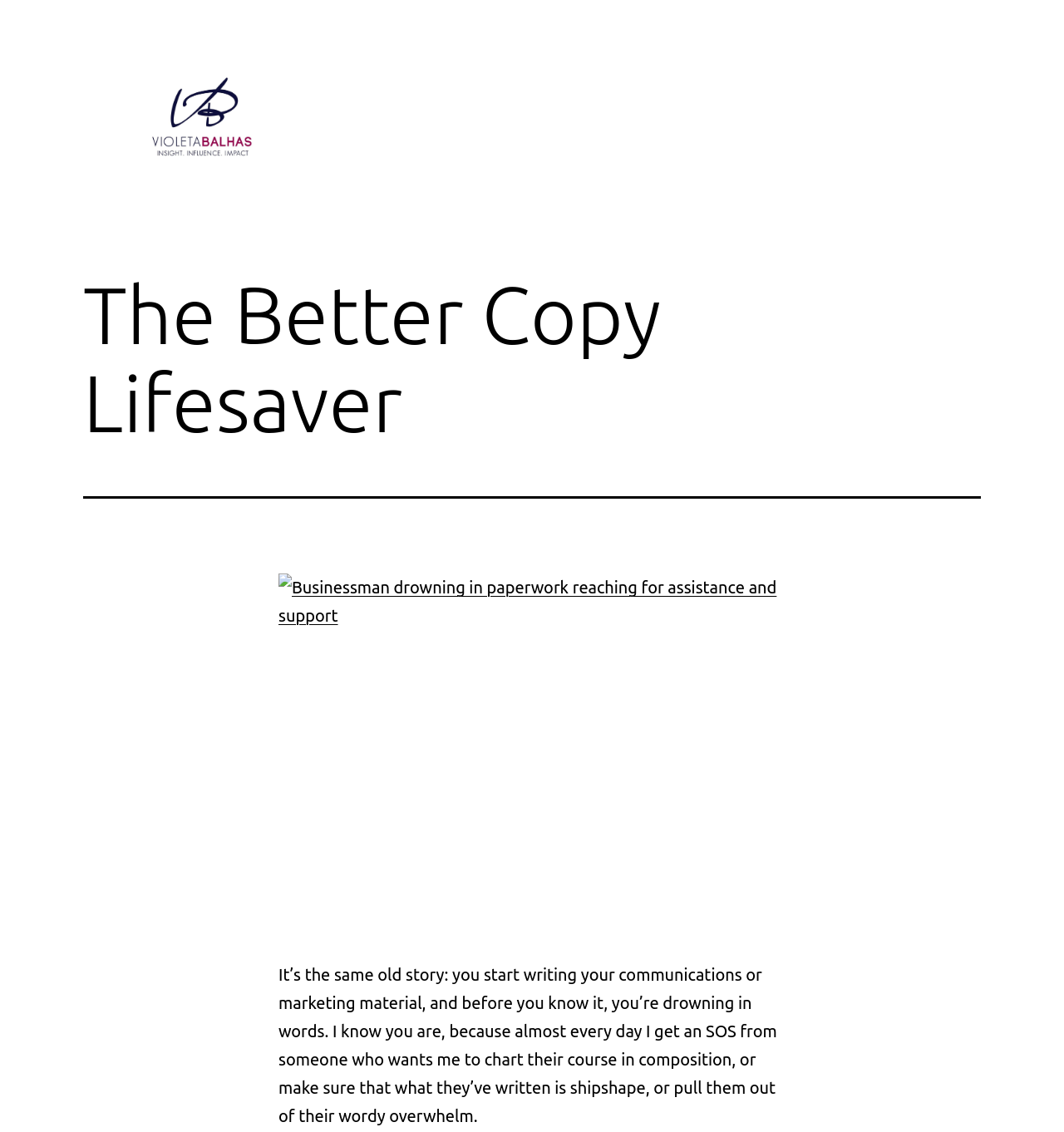What is the main problem described in the text?
Please provide a single word or phrase based on the screenshot.

Wordy overwhelm